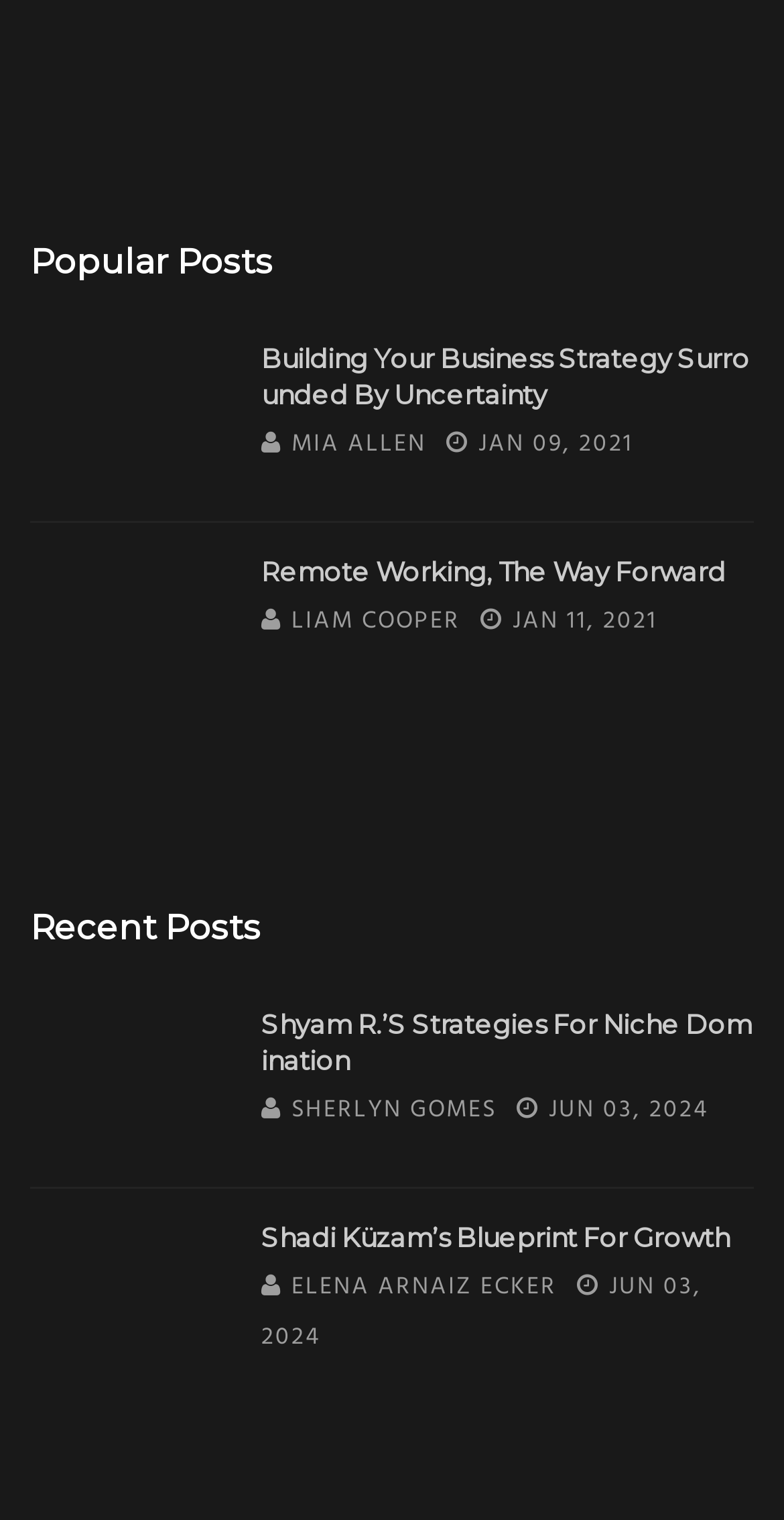How many recent posts are listed on the webpage?
Give a detailed explanation using the information visible in the image.

The recent posts are identified by the heading 'Recent Posts' and the links underneath it. There are three links underneath the heading, which correspond to three recent posts.